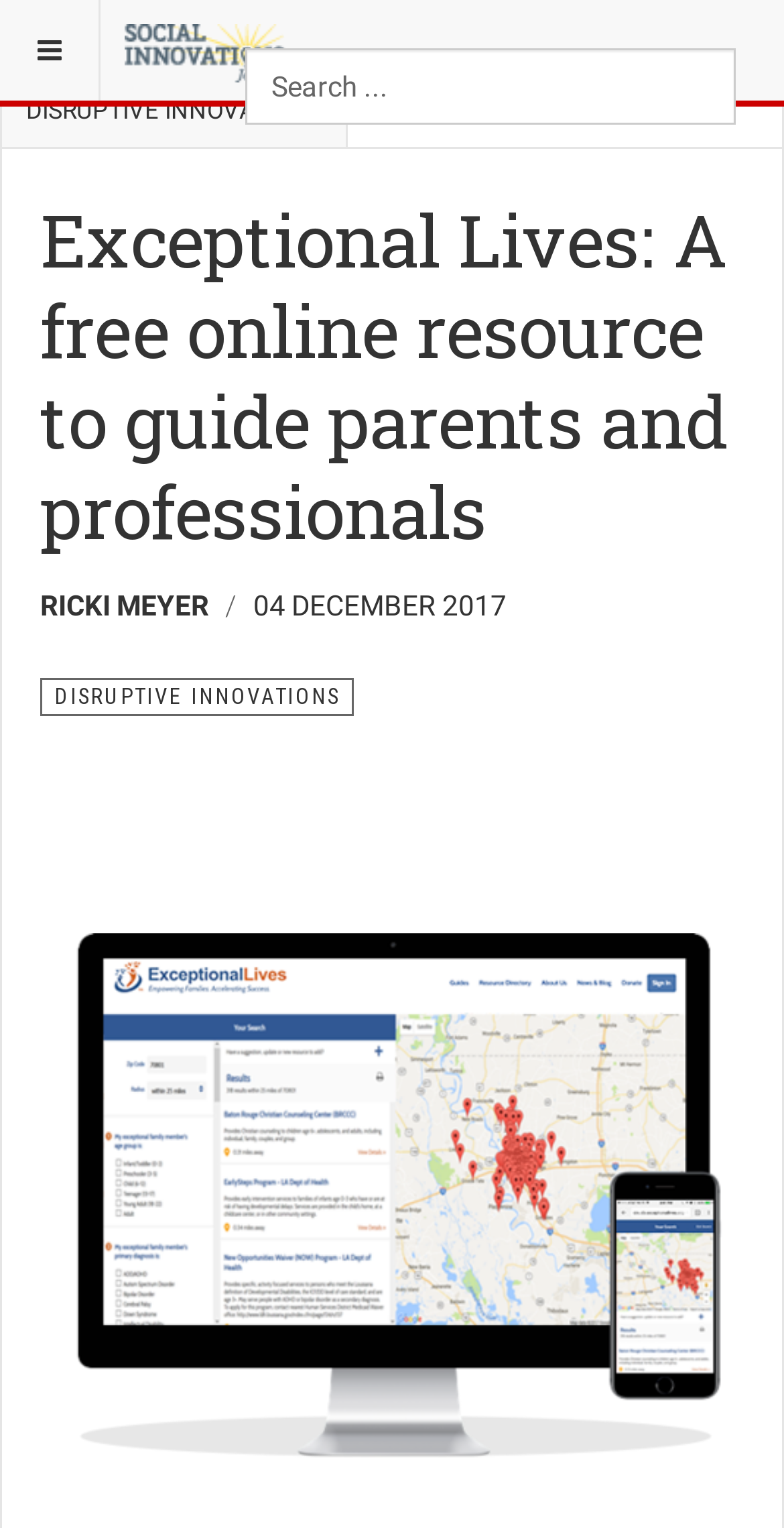Generate an in-depth caption that captures all aspects of the webpage.

The webpage appears to be an article or blog post from the Social Innovation Journal, with a focus on exceptional lives and social innovation. At the top left corner, there is a button with an icon, and next to it, a link to the Social Innovation Journal with an accompanying image. Below this, there is a static text "YOU ARE HERE:" followed by a series of links to different sections, including "EDITIONS", "ISSUE 41 | BOSTON EDITION", and "DISRUPTIVE INNOVATIONS".

The main content of the page is divided into sections, with a heading "Exceptional Lives: A free online resource to guide parents and professionals" at the top. Below this, there is a description list with two details, one featuring the author's name "RICKI MEYER" and the other showing the publication date "04 DECEMBER 2017". 

To the right of the description list, there is a category section with a link to "DISRUPTIVE INNOVATIONS". The page also has a search function at the top right corner, with a textbox and a static text "Search...". Overall, the webpage has a clean and organized layout, making it easy to navigate and find relevant information.